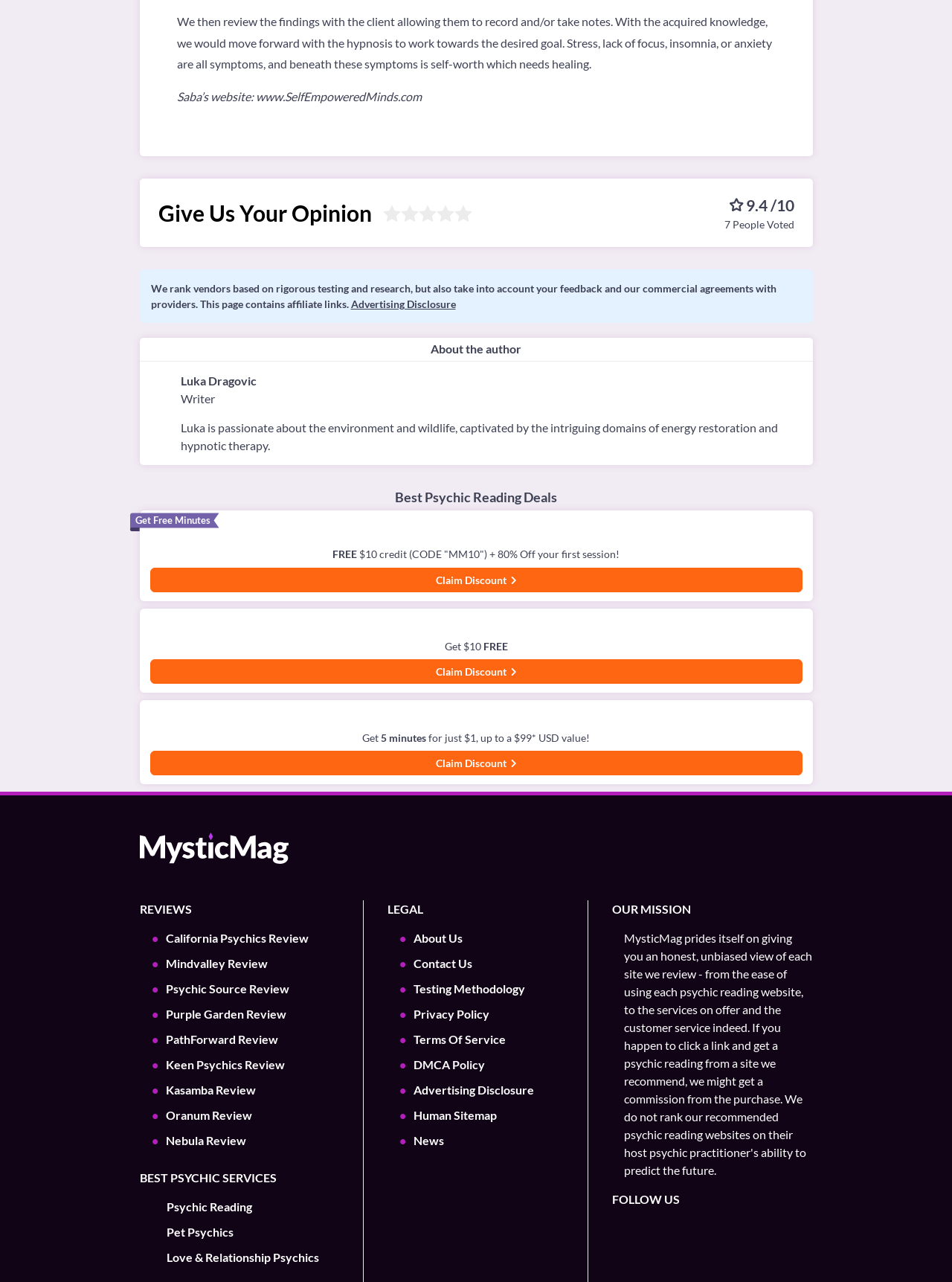What is the topic of the article?
Using the image, respond with a single word or phrase.

Hypnosis and self-worth